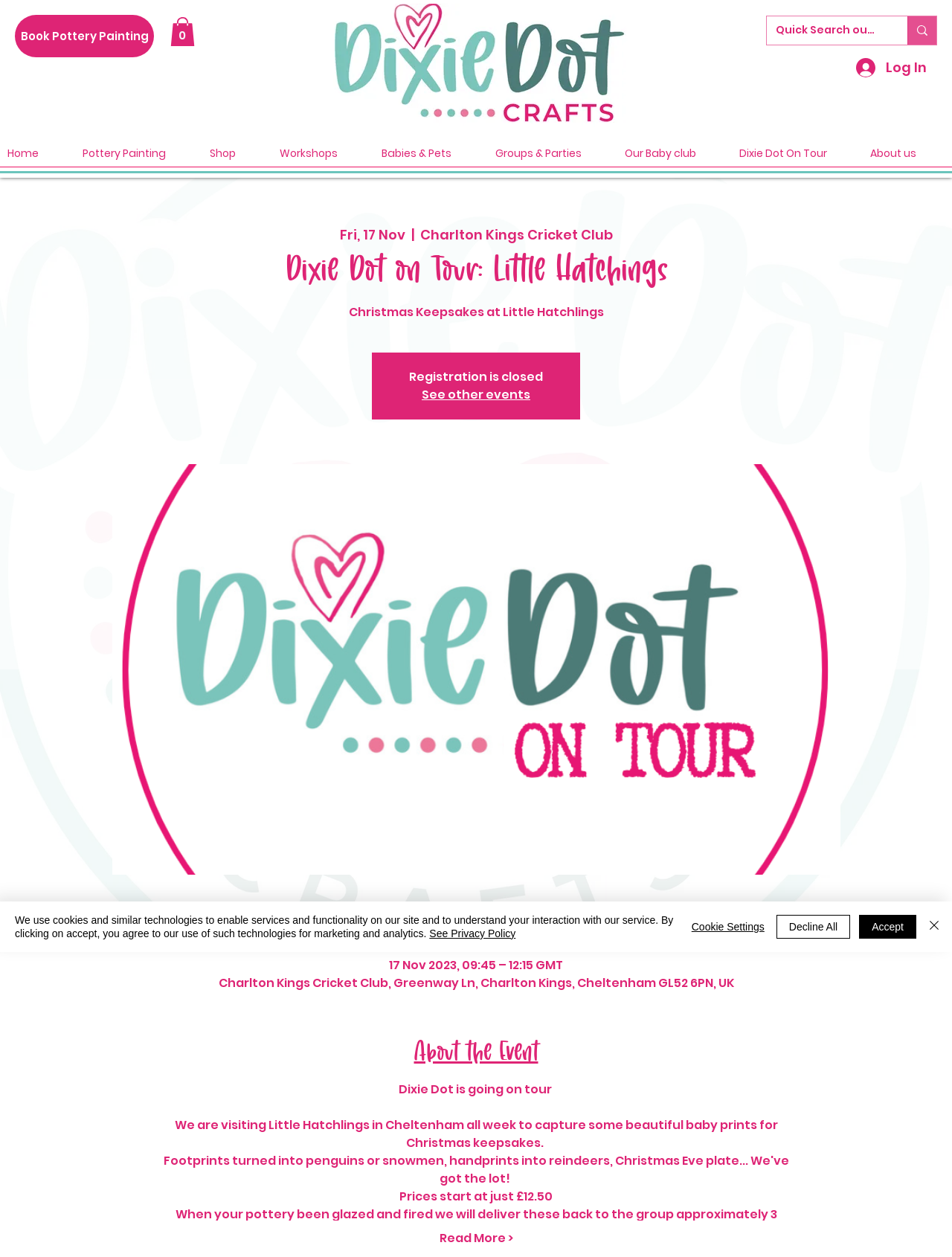Can you extract the primary headline text from the webpage?

Dixie Dot on Tour: Little Hatchings